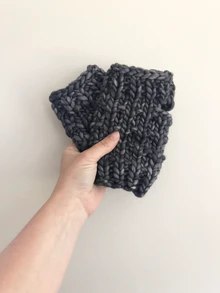What is the primary benefit of the mitts' material?
Look at the screenshot and respond with one word or a short phrase.

Moisture-wicking